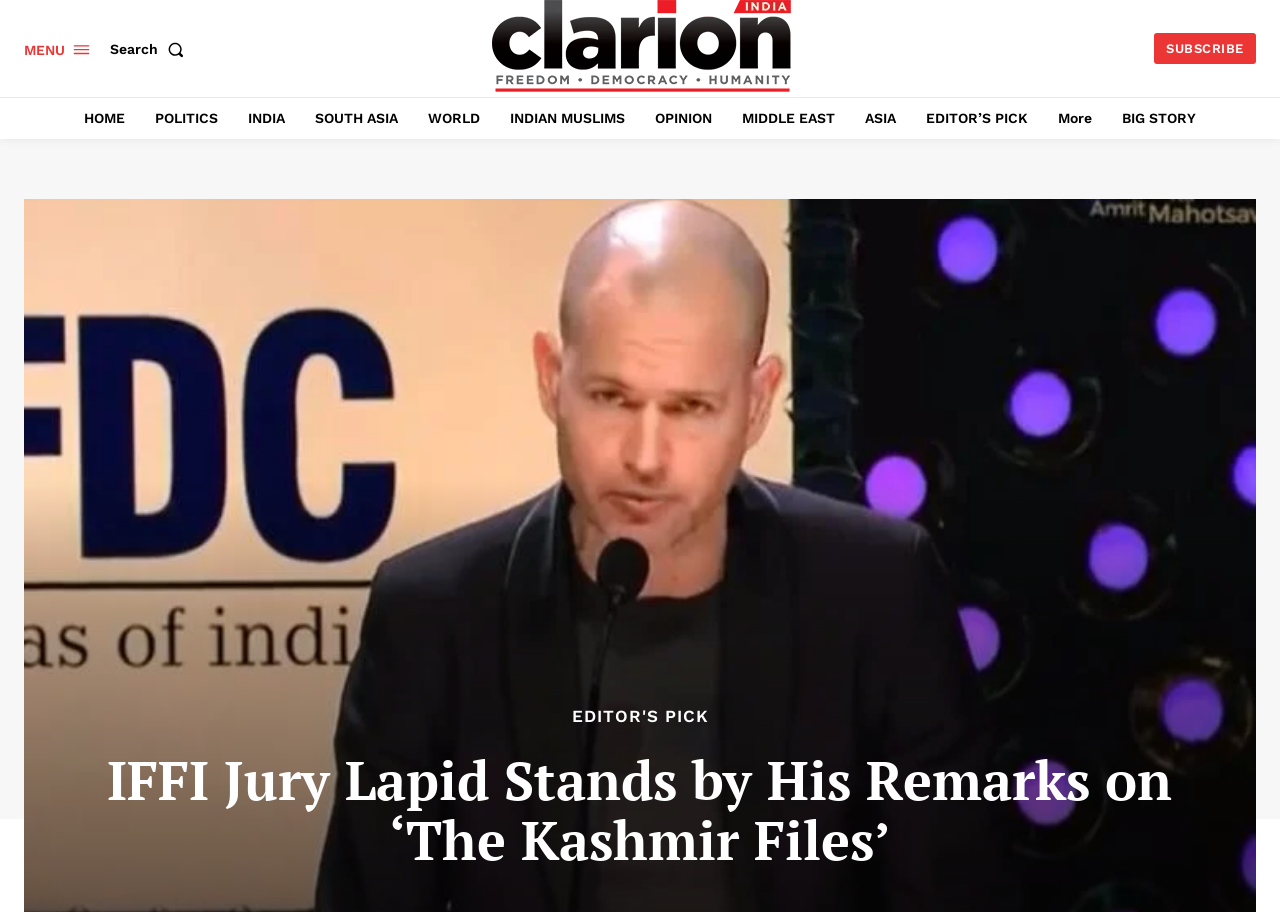Identify the bounding box coordinates necessary to click and complete the given instruction: "Go to the HOME page".

[0.058, 0.106, 0.105, 0.152]